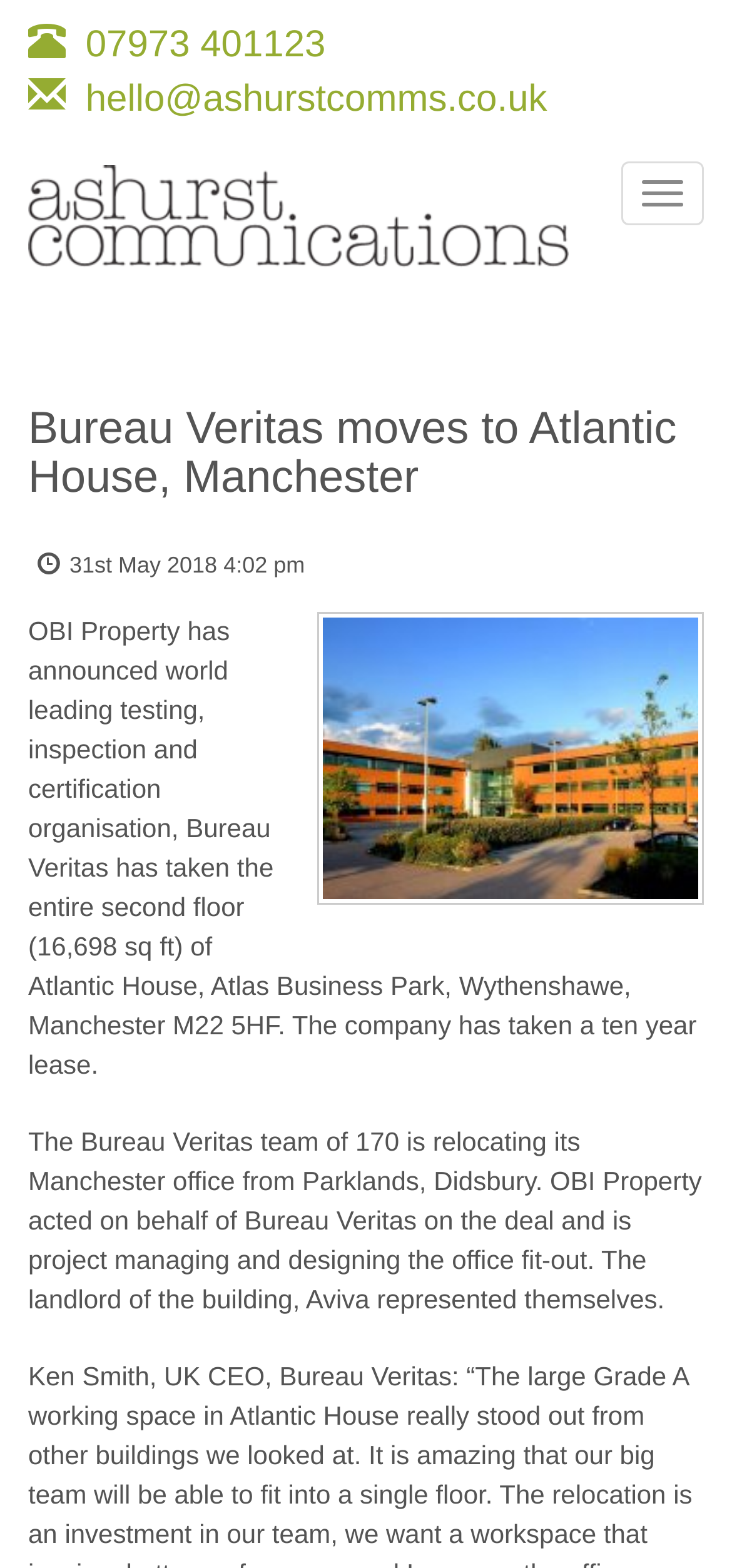Provide the bounding box coordinates of the UI element that matches the description: "hello@ashurstcomms.co.uk".

[0.038, 0.05, 0.747, 0.076]